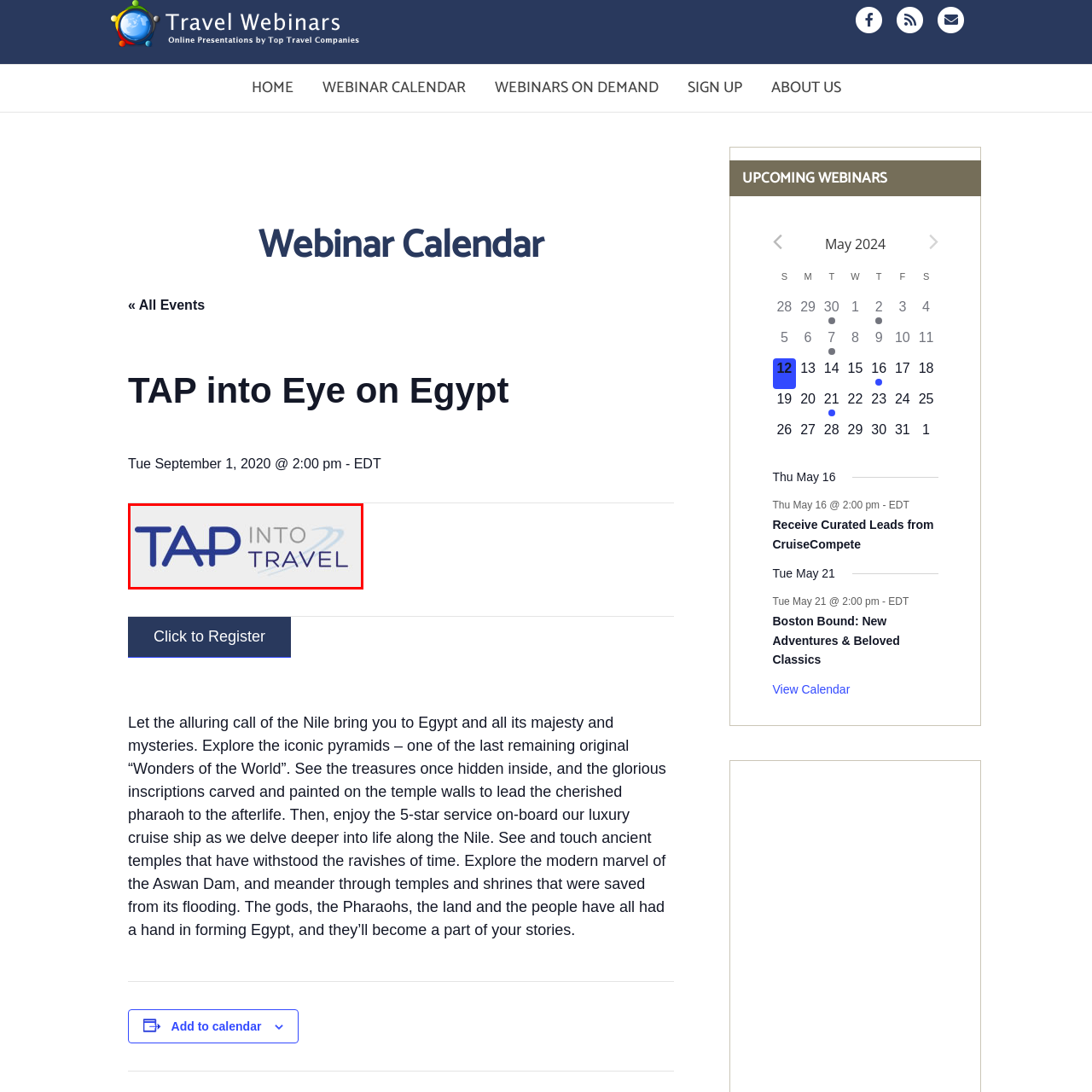Generate a comprehensive caption for the image that is marked by the red border.

The image features the logo of "TAP into Travel," a dynamic and engaging travel organization. The logo prominently displays the word "TAP" in bold blue letters, conveying a sense of enthusiasm and action, alongside "INTO TRAVEL" in a more understated yet elegant font. This design reflects the organization's focus on providing travel insights and opportunities, inviting potential participants to explore various travel experiences. The logo aligns with the theme of a webinar series, suggesting an enriching journey into travel exploration and adventures.